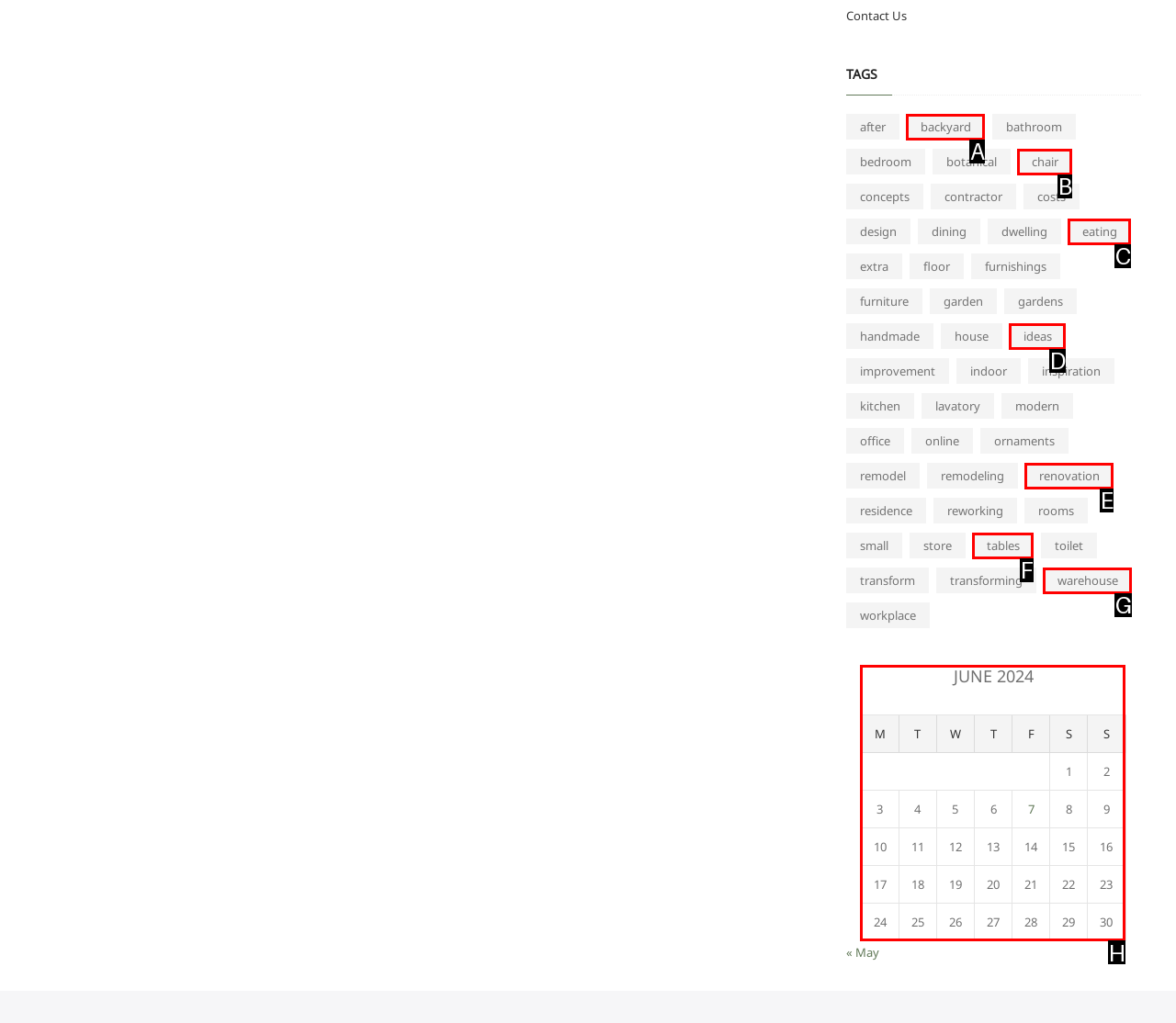Identify the correct UI element to click to achieve the task: Check the calendar for June 2024.
Answer with the letter of the appropriate option from the choices given.

H